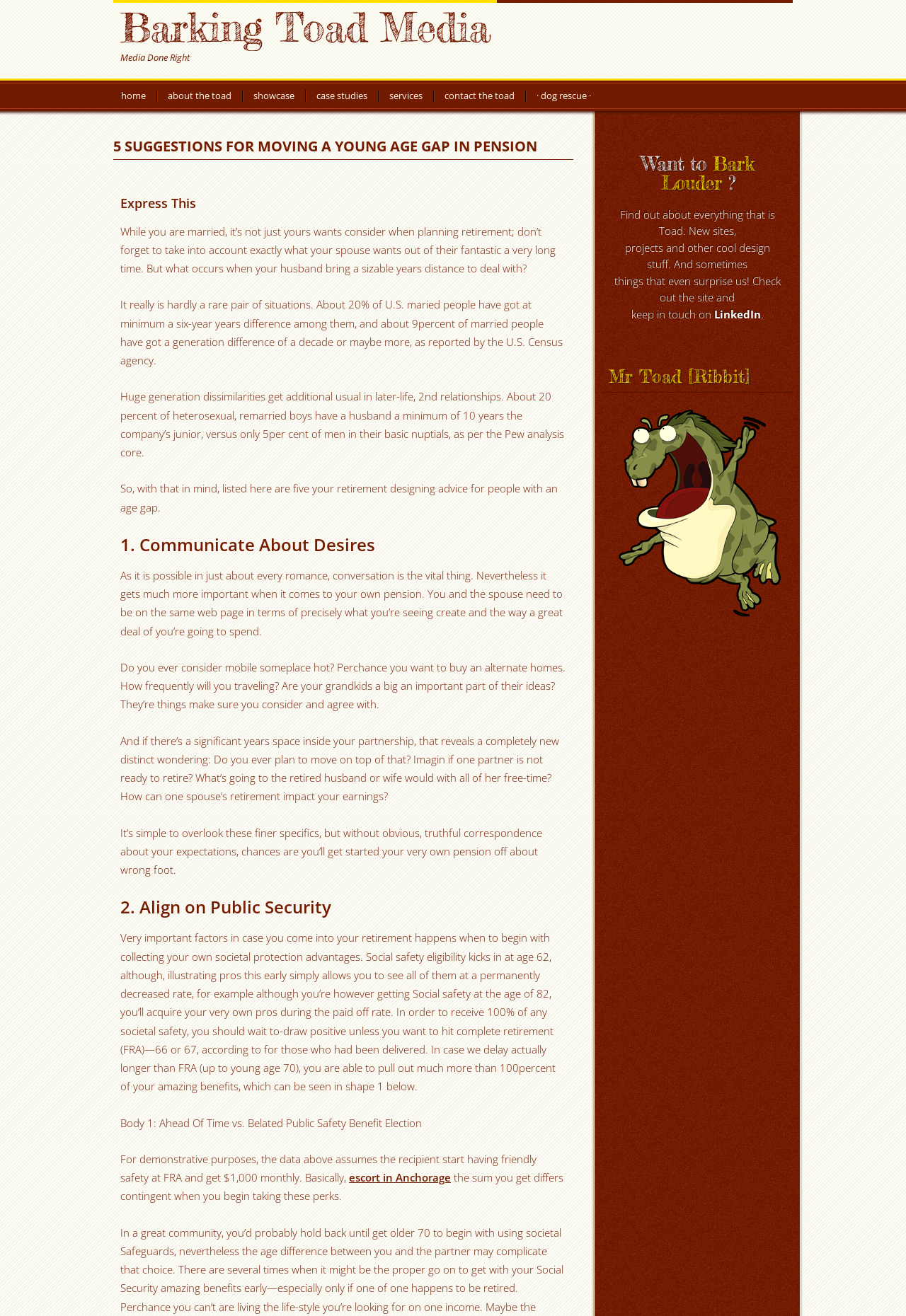Use a single word or phrase to answer this question: 
What is the purpose of the article?

To provide retirement planning advice